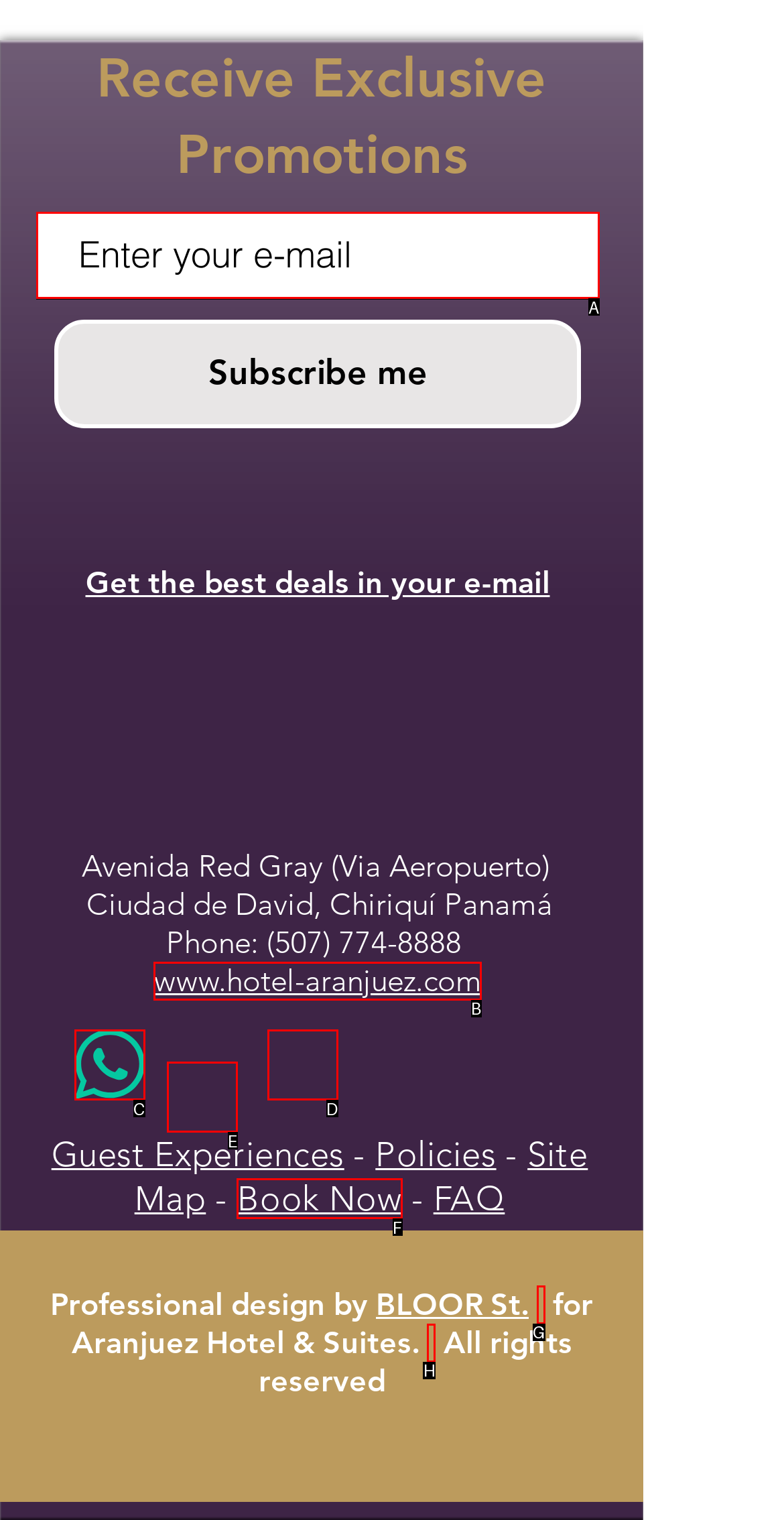Determine the HTML element to click for the instruction: Visit hotel website.
Answer with the letter corresponding to the correct choice from the provided options.

B